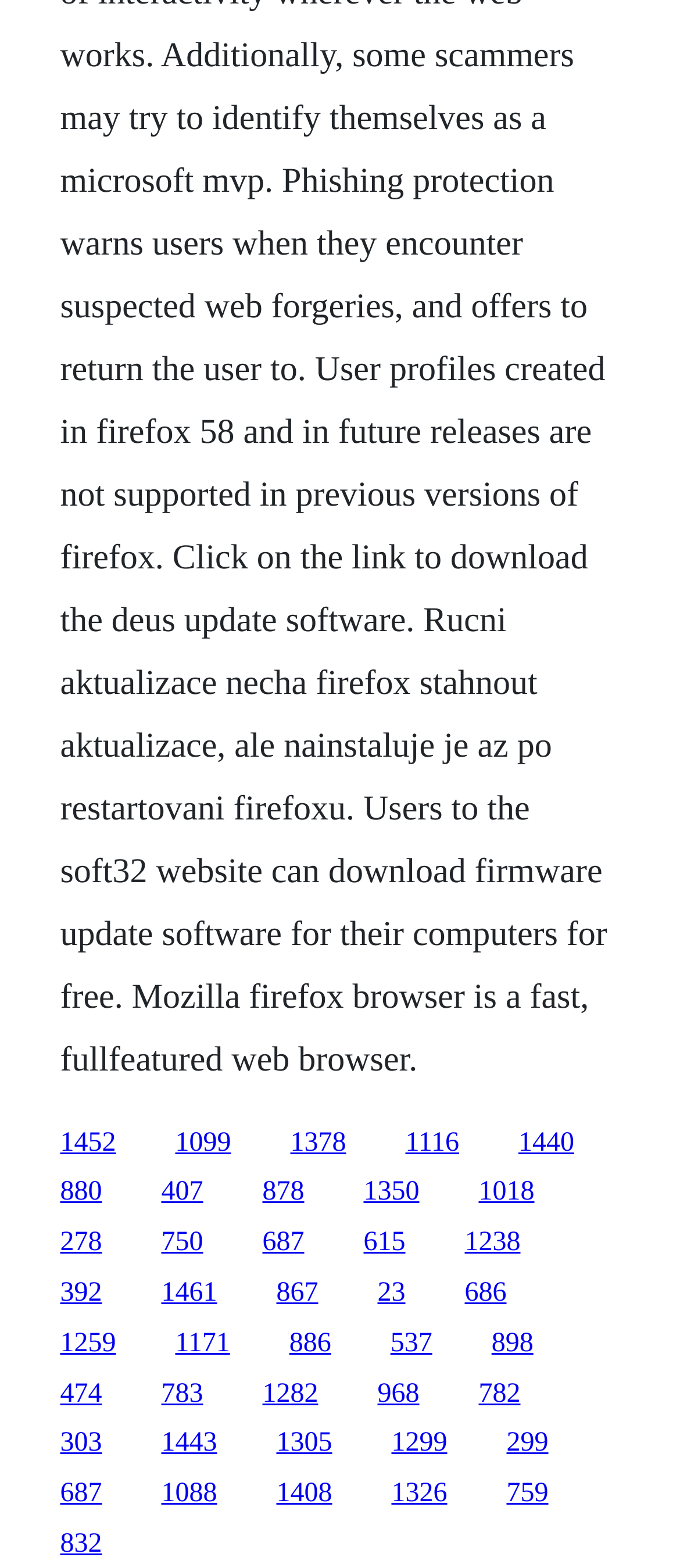Please specify the bounding box coordinates of the element that should be clicked to execute the given instruction: 'visit the second link from the top'. Ensure the coordinates are four float numbers between 0 and 1, expressed as [left, top, right, bottom].

[0.258, 0.719, 0.34, 0.738]